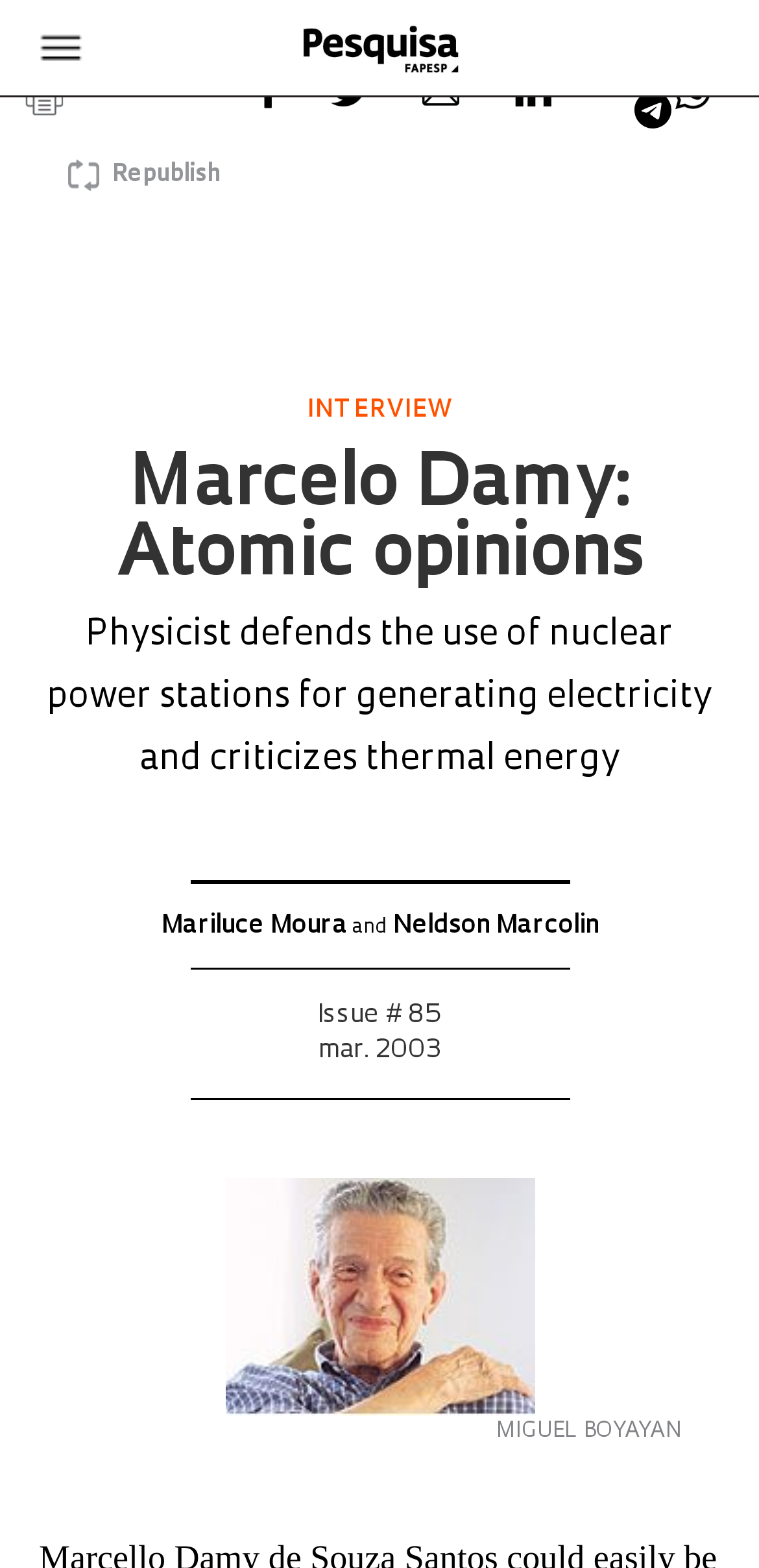Illustrate the webpage's structure and main components comprehensively.

The webpage is about an interview with Marcelo Damy, a physicist who defends the use of nuclear power stations for generating electricity and criticizes thermal energy. 

At the top of the page, there are several links and social media sharing icons, including Facebook, Twitter, Email, LinkedIn, and Whatsapp, which are positioned horizontally across the page. 

Below these links, there is a header section with two headings, "INTERVIEW" and "Marcelo Damy: Atomic opinions", which are centered on the page. 

Under the headings, there is a brief summary of the interview, which describes Marcelo Damy's opinions on nuclear power and thermal energy. 

To the right of the summary, there are two links, "Mariluce Moura" and "Neldson Marcolin", which are positioned vertically. 

Below these links, there is a horizontal separator line, followed by a link to "Issue # 85 mar. 2003". 

Another horizontal separator line is below, followed by a large image that takes up most of the bottom half of the page. 

At the very bottom of the page, there is a text "MIGUEL BOYAYAN", which is likely the author or photographer credit.